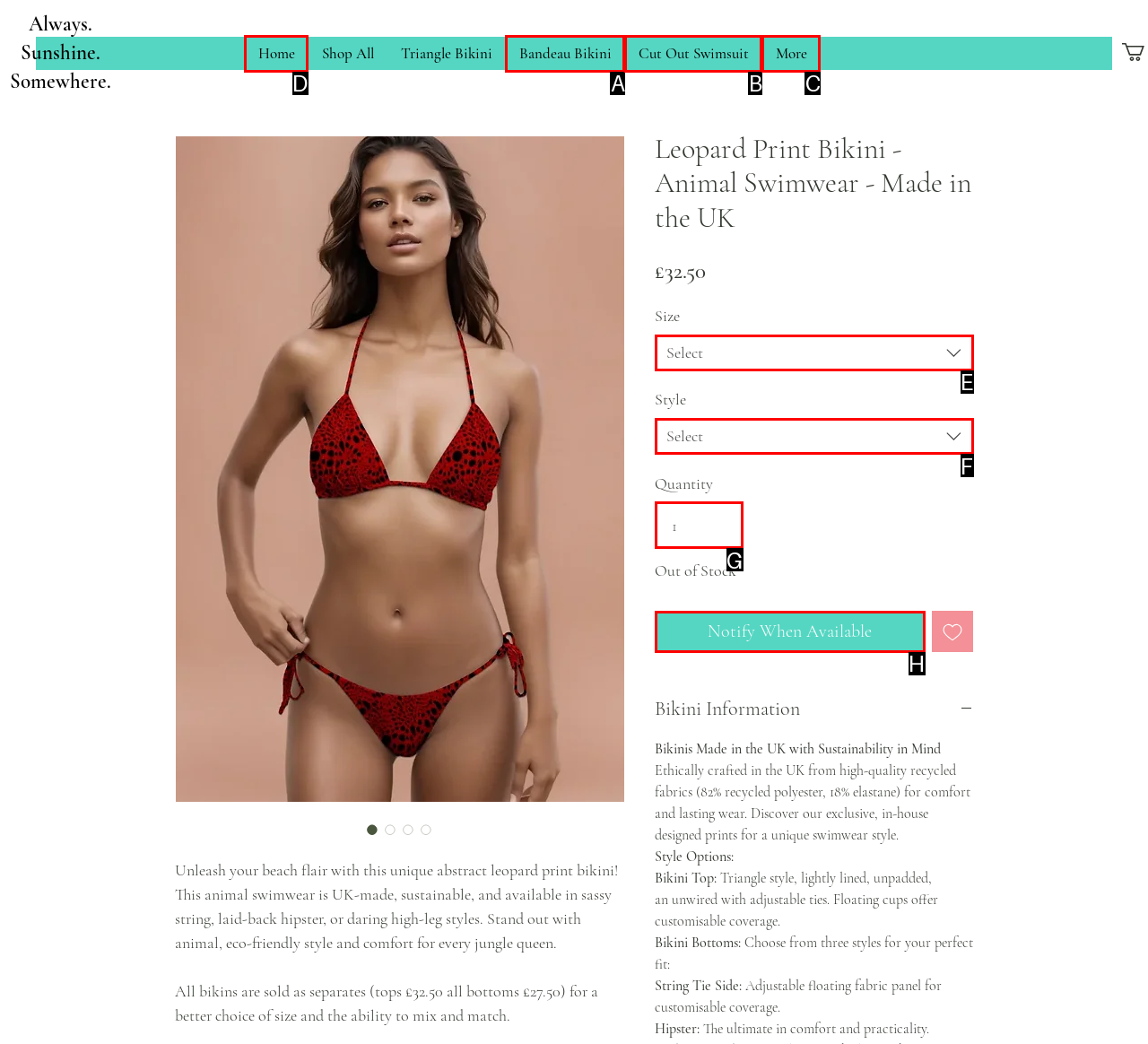Tell me which element should be clicked to achieve the following objective: Click the 'Rental Cars' link
Reply with the letter of the correct option from the displayed choices.

None